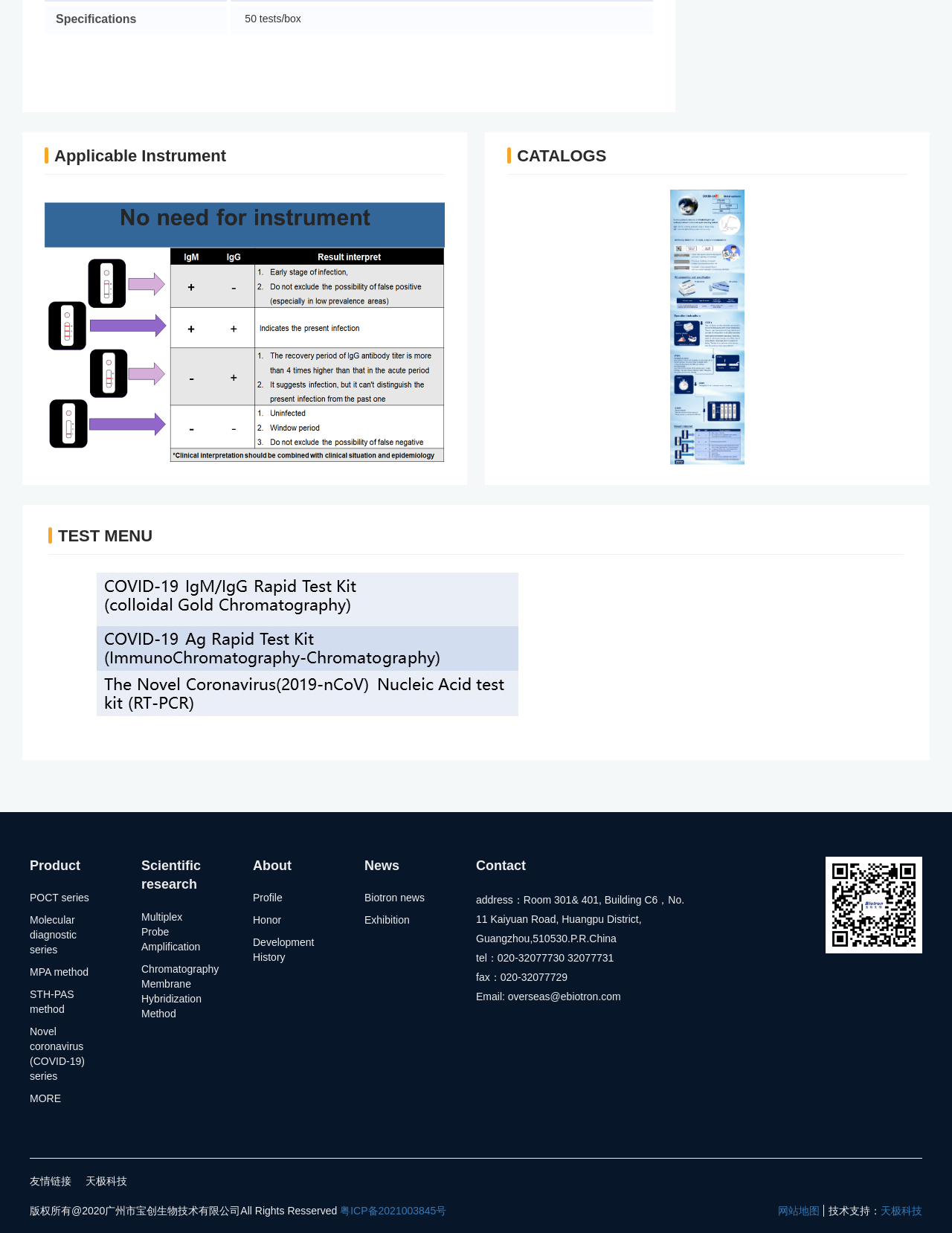From the webpage screenshot, predict the bounding box of the UI element that matches this description: "Novel coronavirus (COVID-19) series".

[0.031, 0.831, 0.102, 0.879]